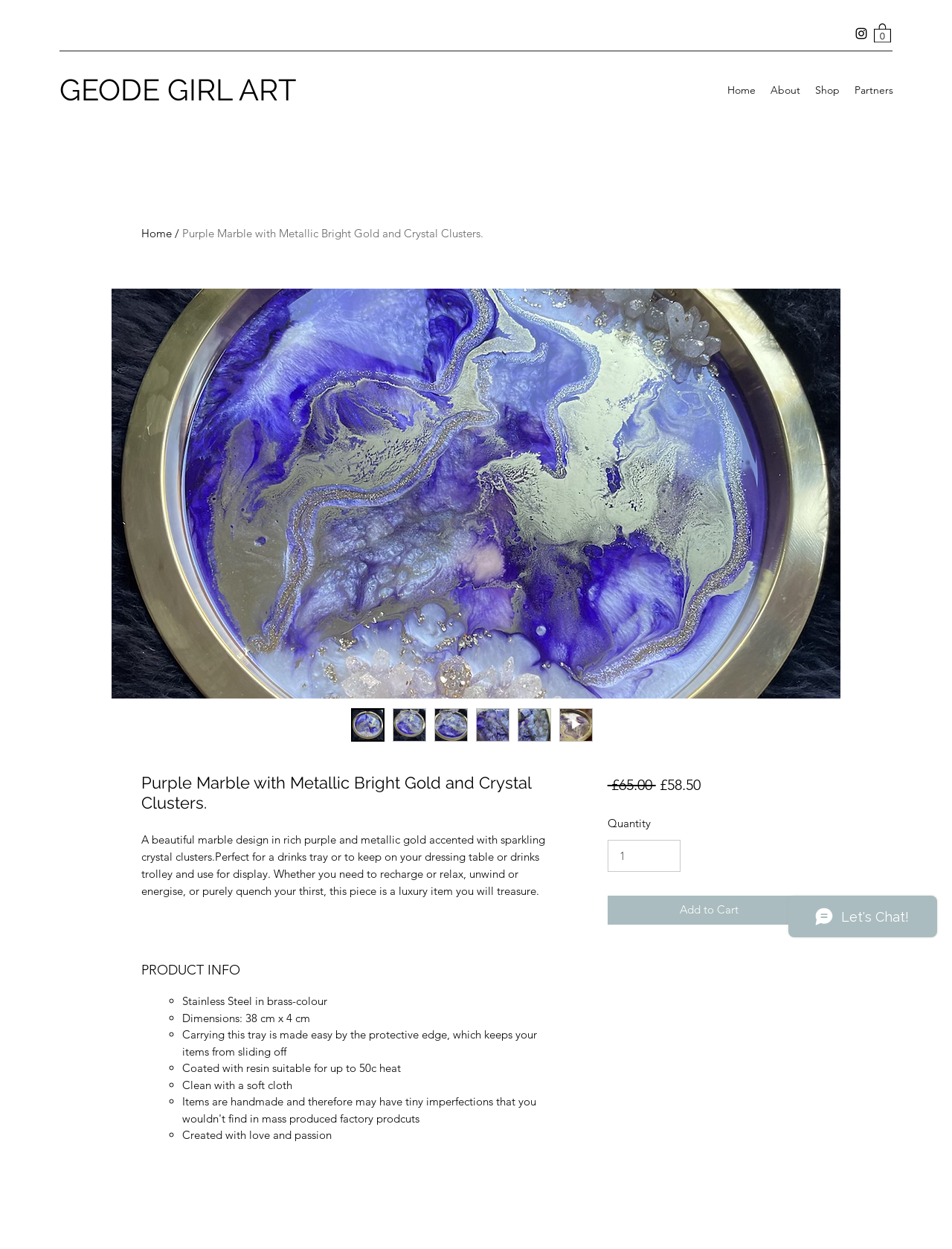Locate the bounding box coordinates of the element's region that should be clicked to carry out the following instruction: "Change the quantity". The coordinates need to be four float numbers between 0 and 1, i.e., [left, top, right, bottom].

[0.638, 0.672, 0.715, 0.698]